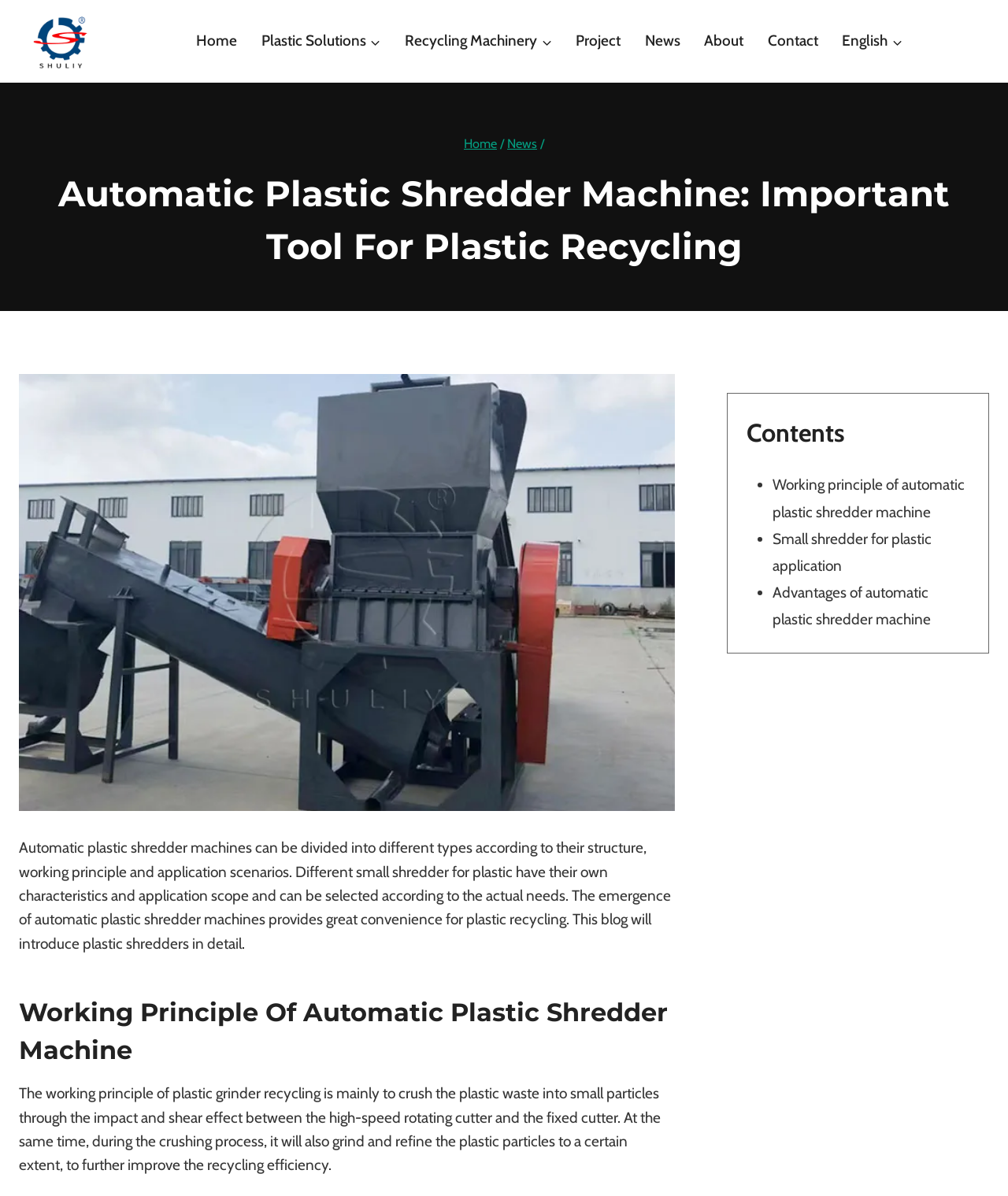Using floating point numbers between 0 and 1, provide the bounding box coordinates in the format (top-left x, top-left y, bottom-right x, bottom-right y). Locate the UI element described here: Small shredder for plastic application

[0.767, 0.443, 0.924, 0.481]